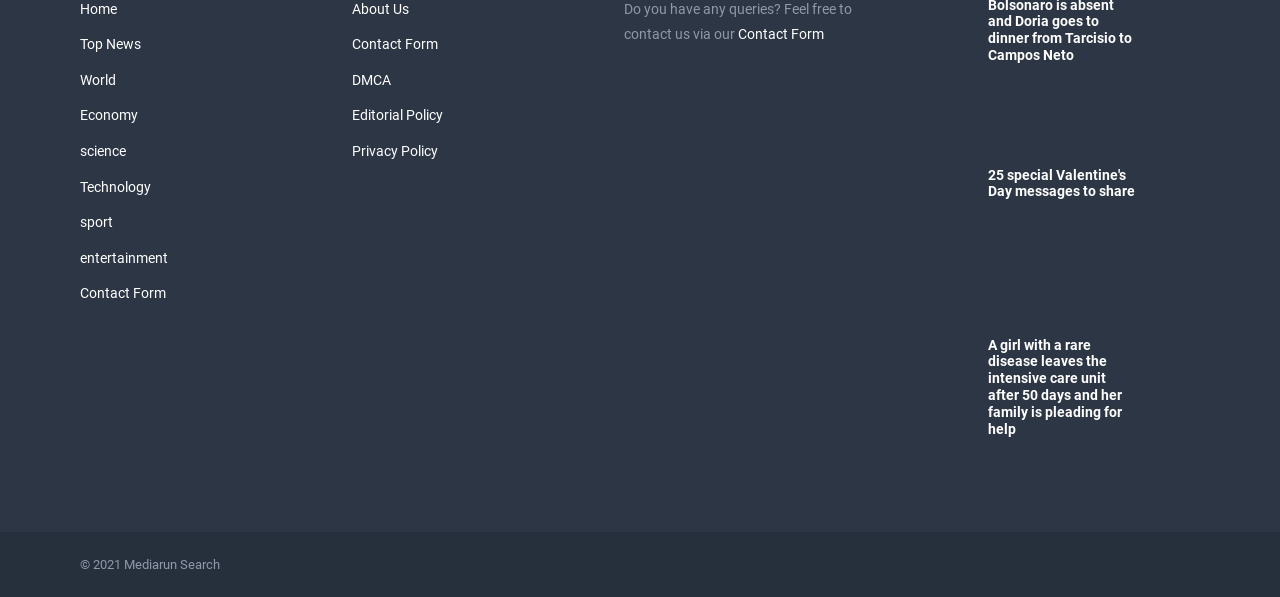Bounding box coordinates are given in the format (top-left x, top-left y, bottom-right x, bottom-right y). All values should be floating point numbers between 0 and 1. Provide the bounding box coordinate for the UI element described as: World

[0.062, 0.12, 0.091, 0.147]